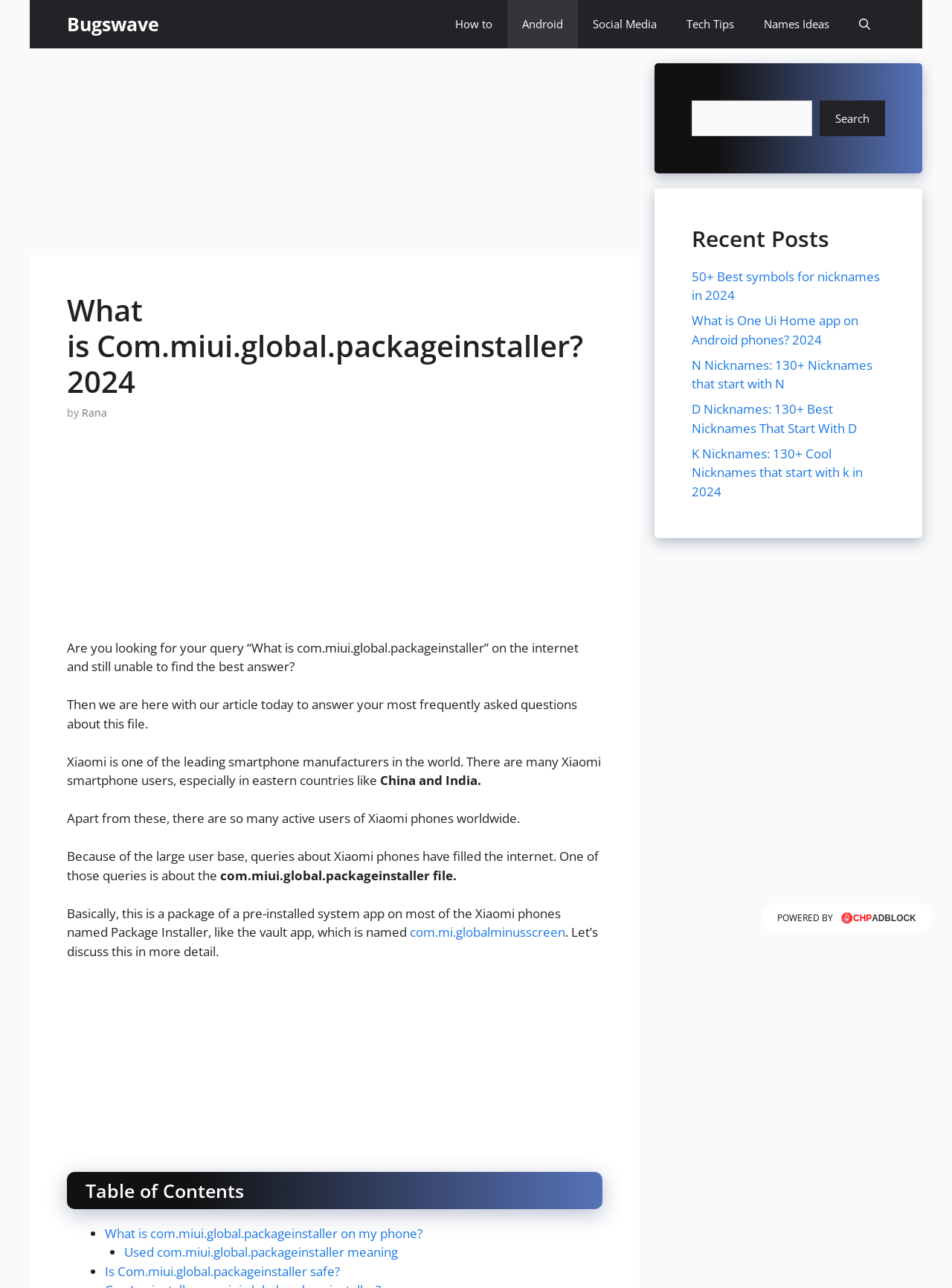What is the author of the article? Examine the screenshot and reply using just one word or a brief phrase.

Rana